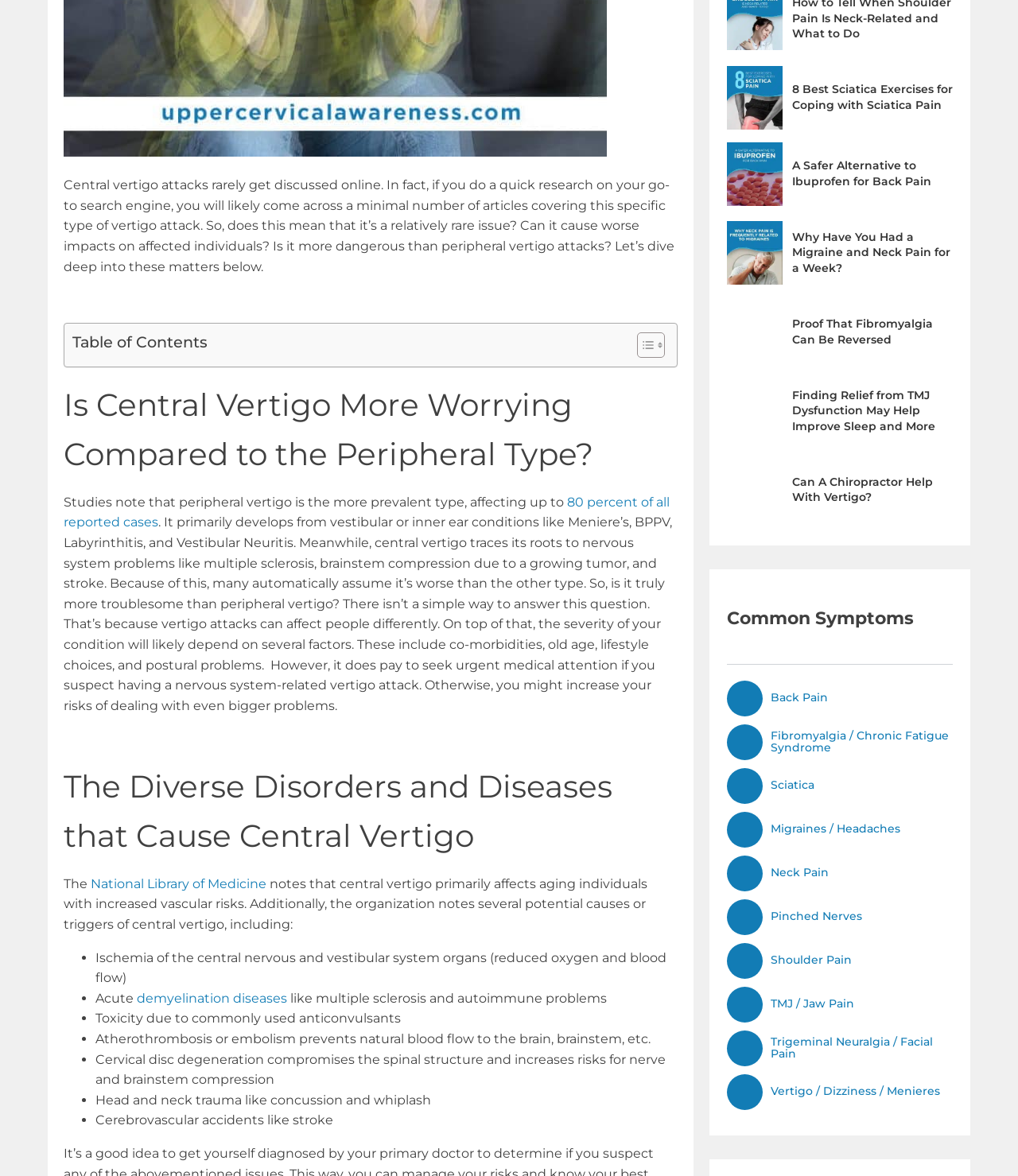Based on what you see in the screenshot, provide a thorough answer to this question: What is the most common type of vertigo?

According to the webpage, peripheral vertigo is the more prevalent type, affecting up to 80 percent of all reported cases. This is stated in the sentence 'Studies note that peripheral vertigo is the more prevalent type, affecting up to 80 percent of all reported cases.'